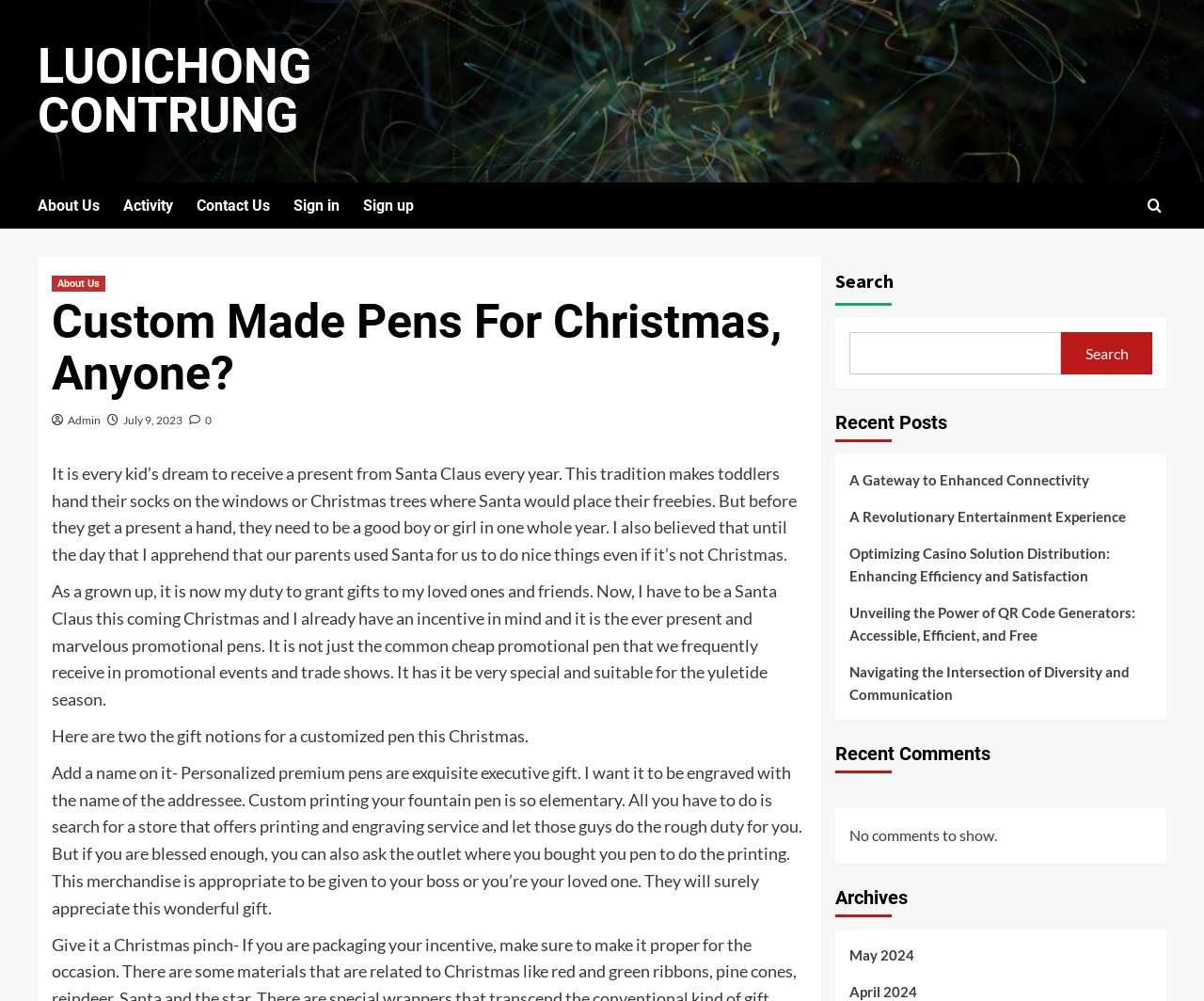Based on the image, provide a detailed response to the question:
Are there any comments on the webpage?

The webpage has a section for 'Recent Comments', but it displays a message saying 'No comments to show.', indicating that there are no comments on the webpage.